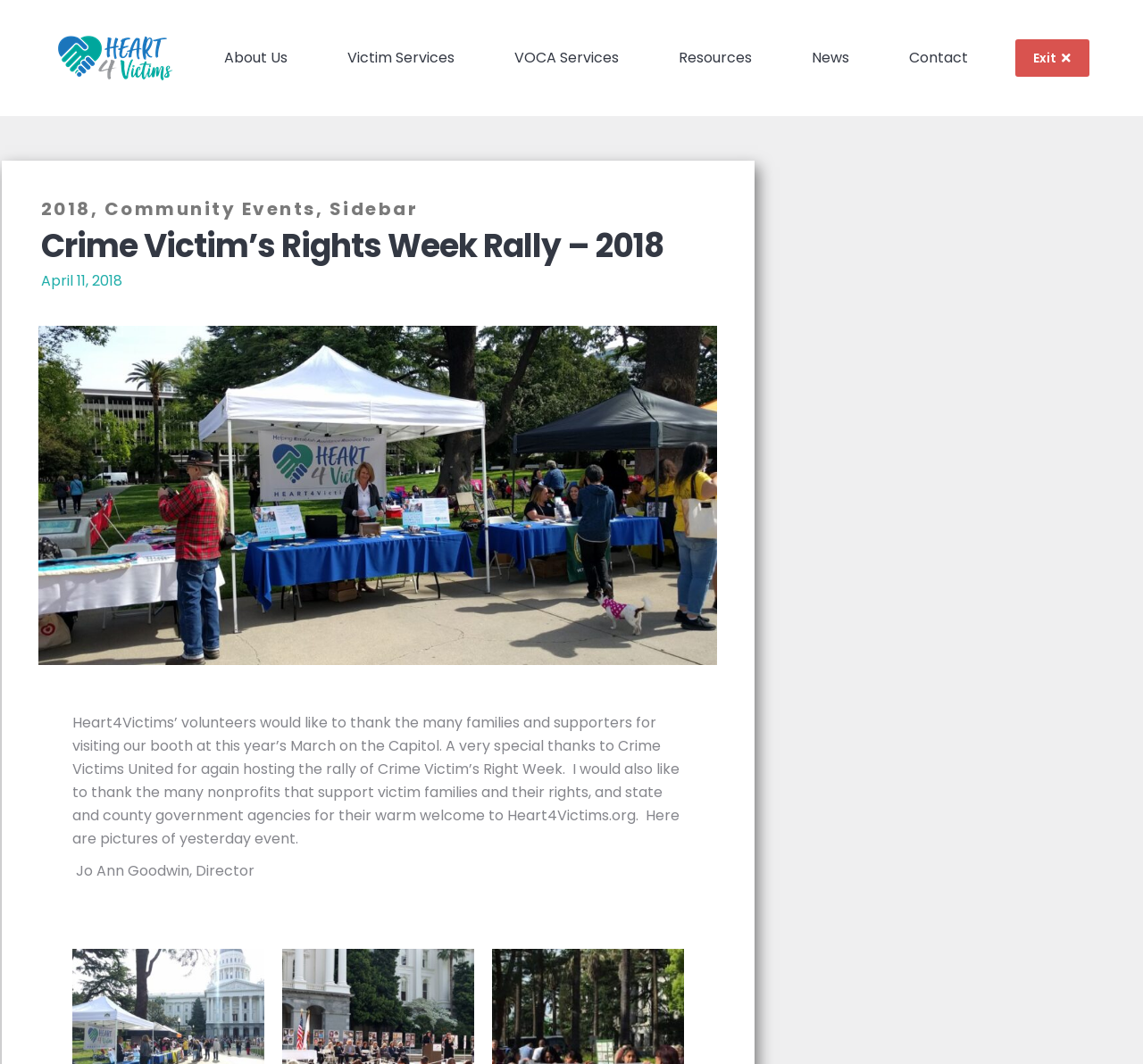Who is the director of Heart4Victims?
Give a single word or phrase as your answer by examining the image.

Jo Ann Goodwin